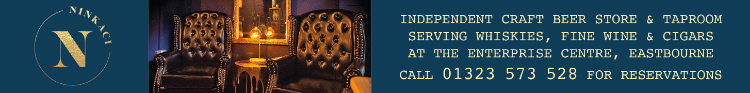Respond with a single word or phrase to the following question: What is the purpose of calling the provided phone number?

for reservations